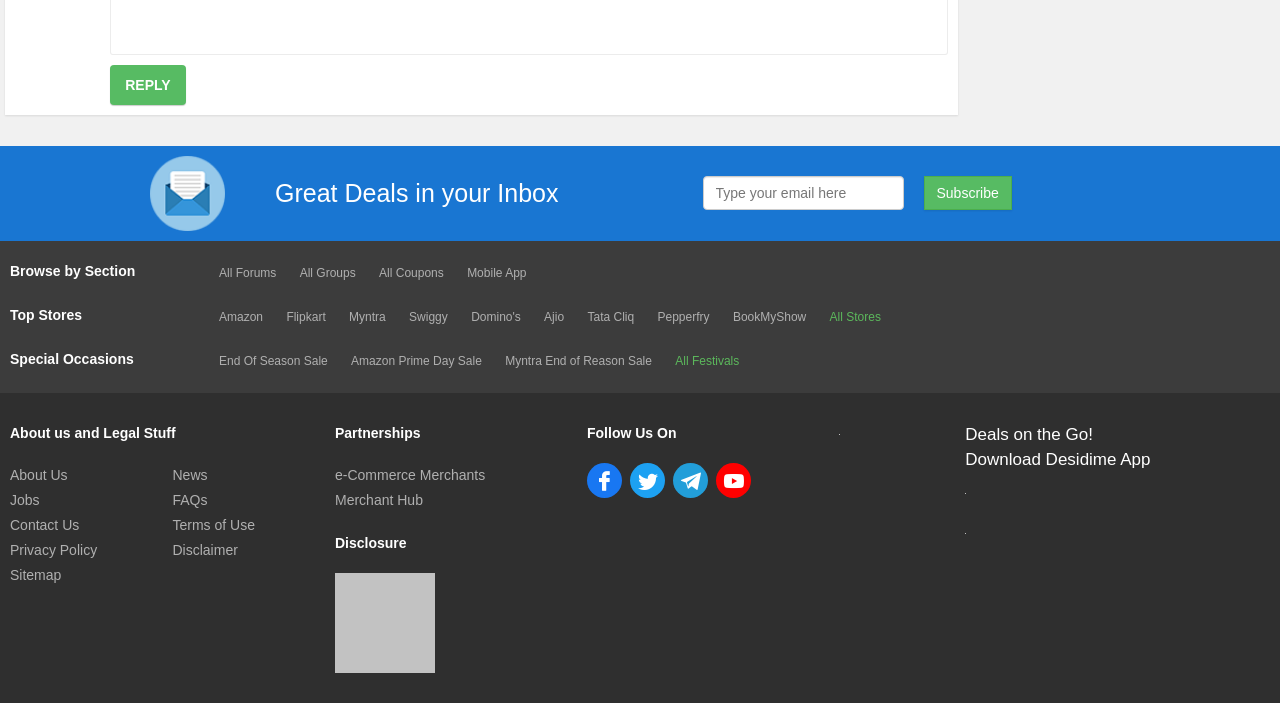Answer this question in one word or a short phrase: What is the purpose of the 'Follow Us On' section?

Social media links